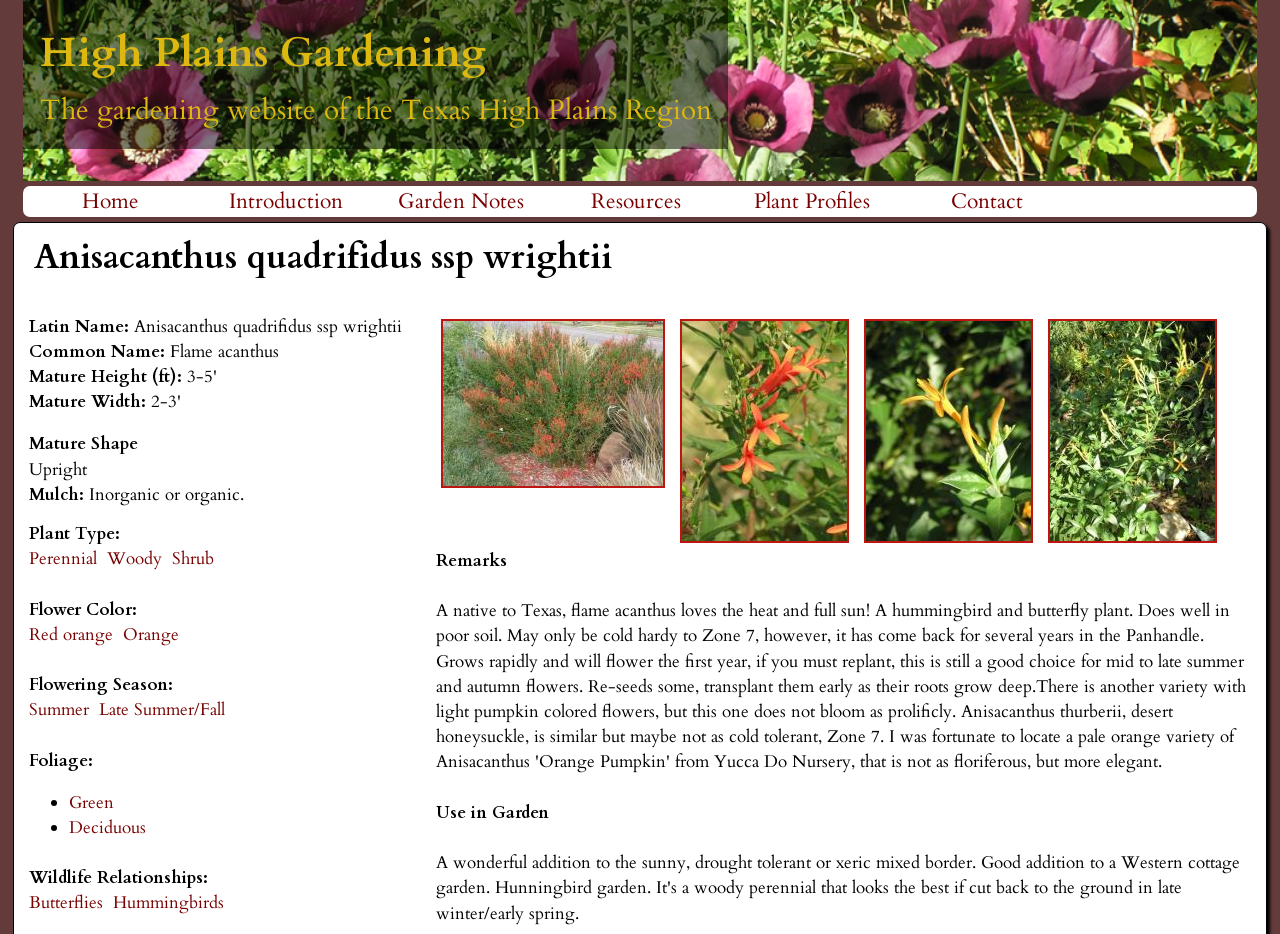Can you provide the bounding box coordinates for the element that should be clicked to implement the instruction: "Click on 'Home'"?

[0.018, 0.199, 0.155, 0.233]